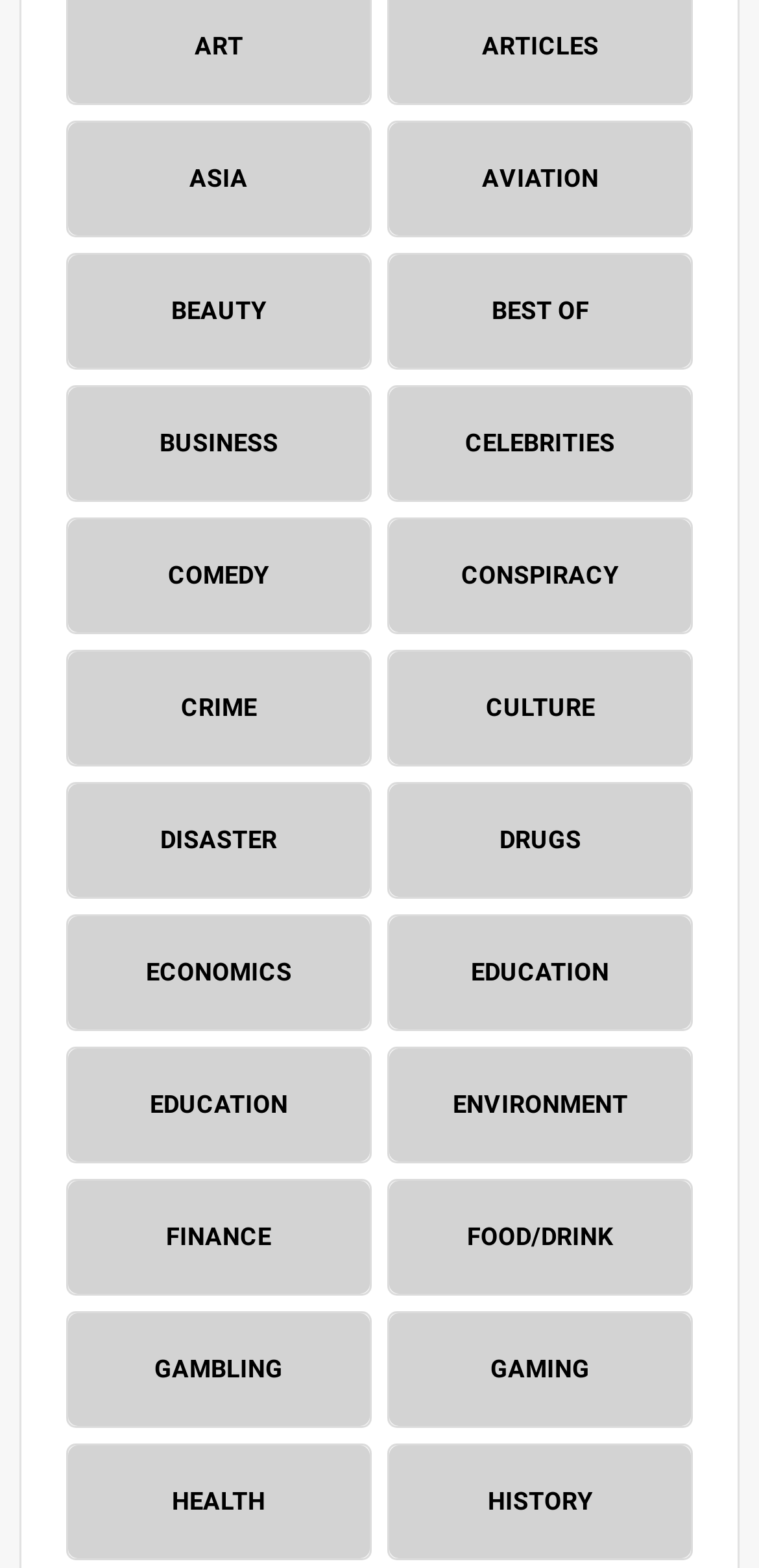Provide your answer in a single word or phrase: 
What is the category located at the top-left corner?

ASIA